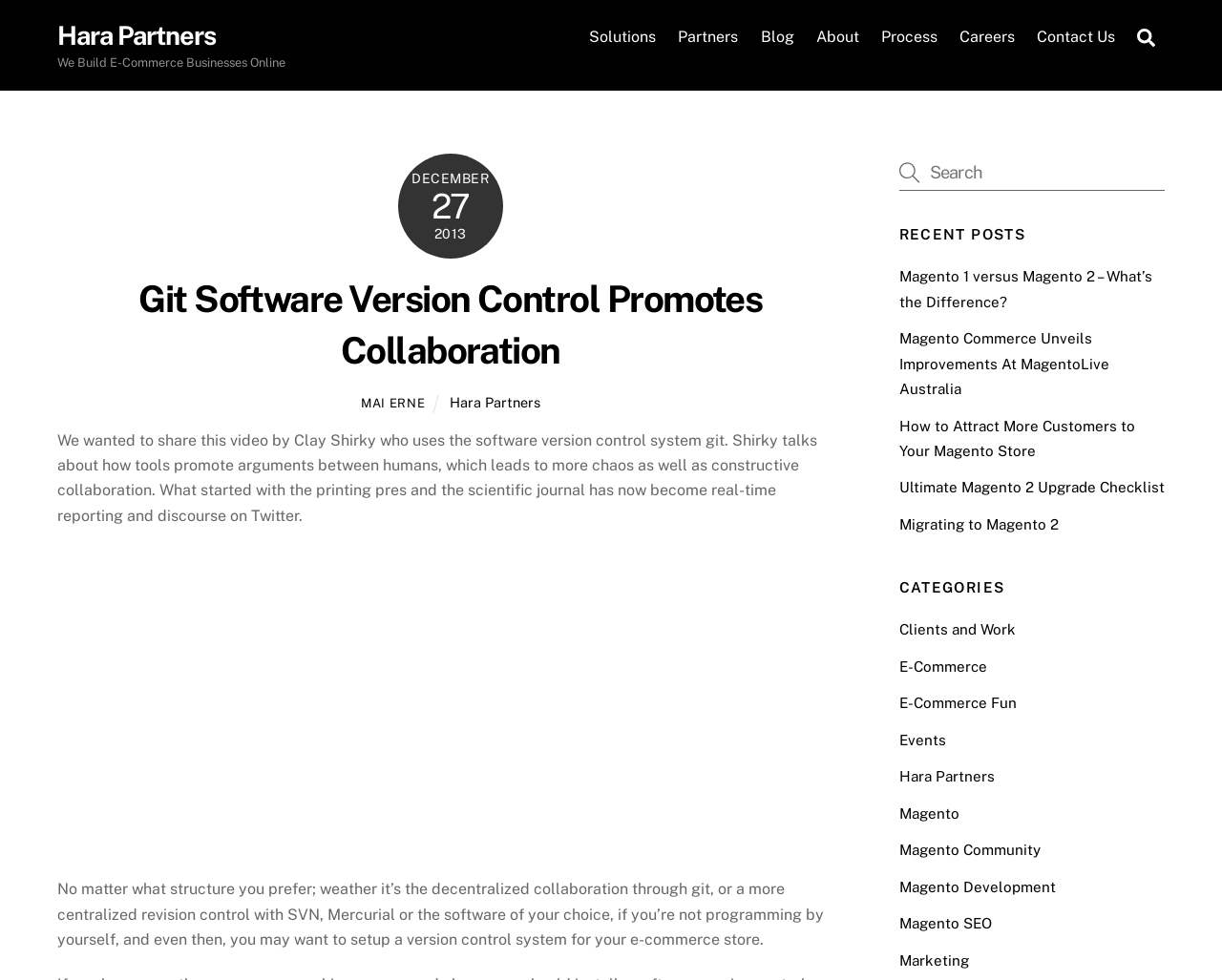Find and specify the bounding box coordinates that correspond to the clickable region for the instruction: "Visit the solutions page".

[0.475, 0.016, 0.544, 0.06]